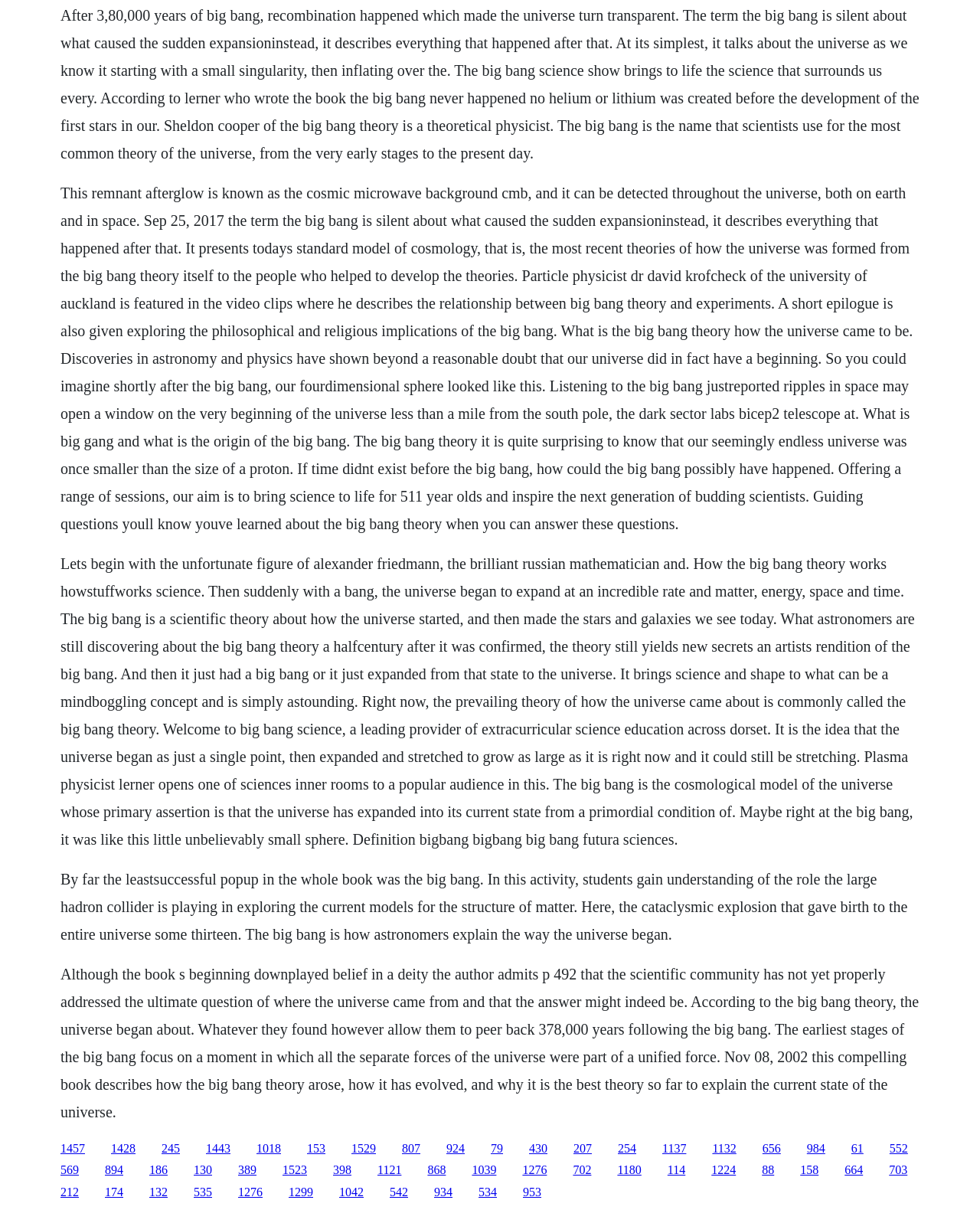Who is Sheldon Cooper?
Using the image as a reference, give a one-word or short phrase answer.

Theoretical physicist